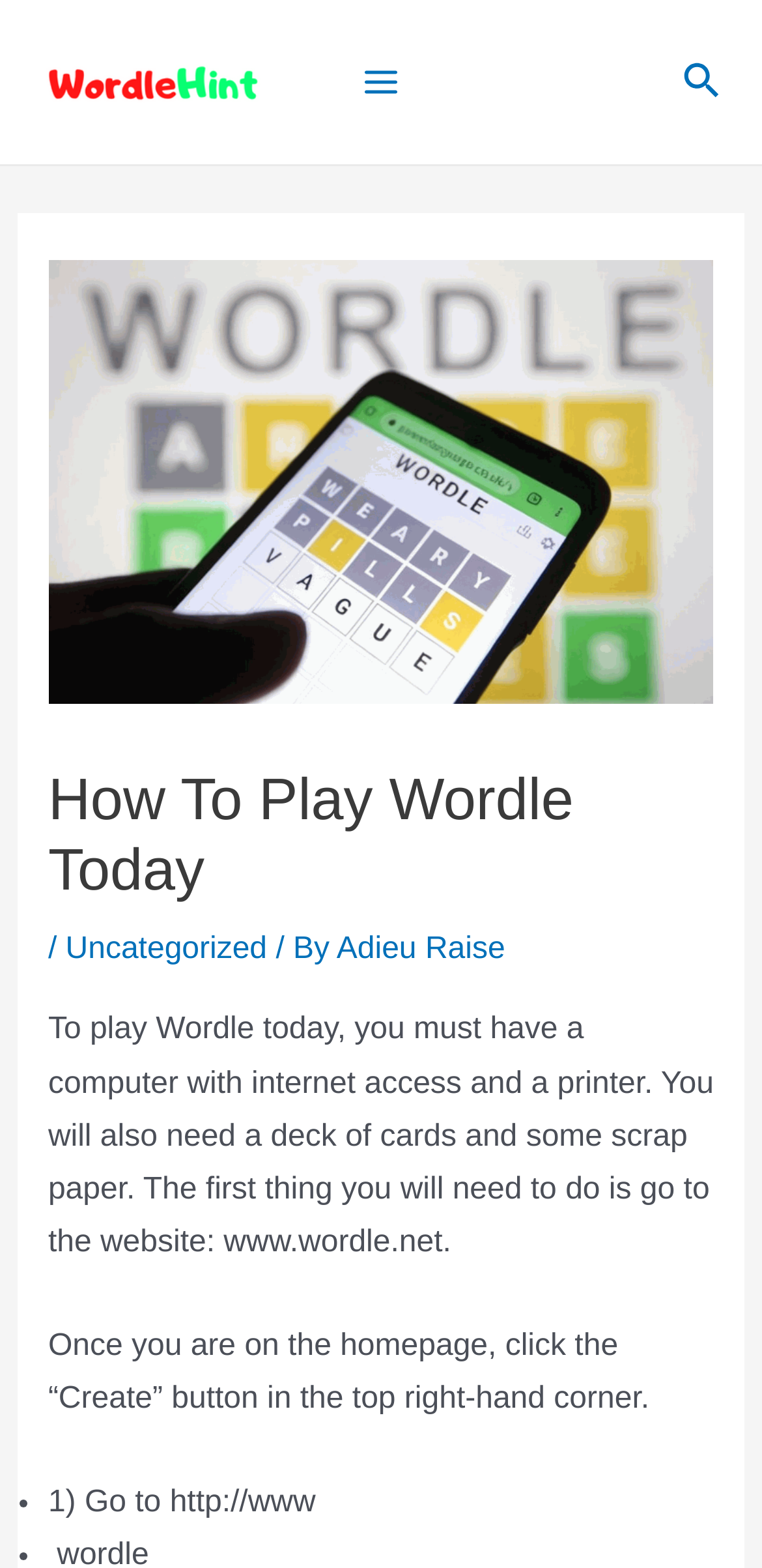What is the author's suggestion for entrepreneurs to be more productive?
Answer the question with a single word or phrase, referring to the image.

Coaching